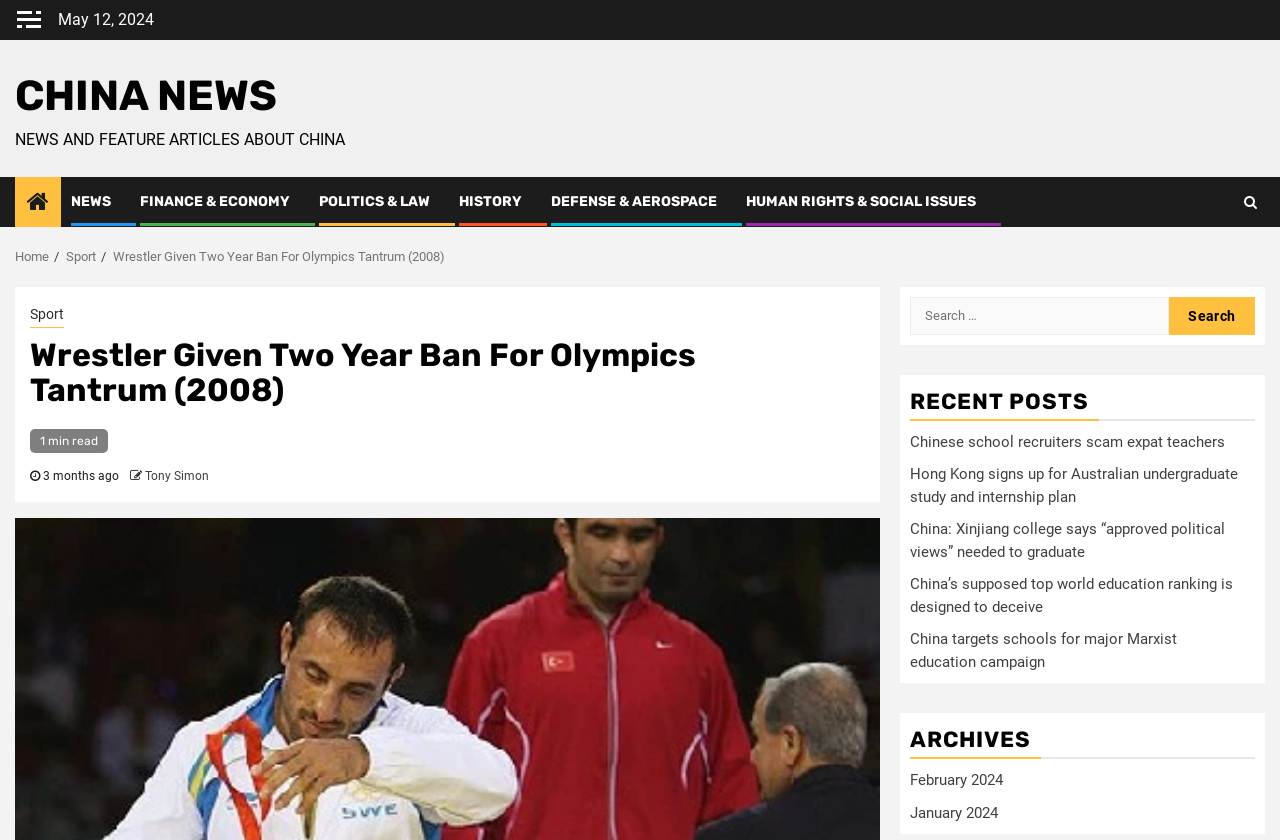Provide a thorough summary of the webpage.

This webpage is about China news, with a focus on a specific article titled "Wrestler Given Two Year Ban For Olympics Tantrum (2008)". At the top left, there is a button and a date "May 12, 2024" displayed. Below the date, there is a link to "CHINA NEWS" and a brief description "NEWS AND FEATURE ARTICLES ABOUT CHINA".

On the top navigation bar, there are several links to different categories, including "NEWS", "FINANCE & ECONOMY", "POLITICS & LAW", "HISTORY", "DEFENSE & AEROSPACE", and "HUMAN RIGHTS & SOCIAL ISSUES". At the far right of the navigation bar, there is a search icon.

Below the navigation bar, there is a breadcrumbs section, which shows the current article's path: "Home" > "Sport" > "Wrestler Given Two Year Ban For Olympics Tantrum (2008)". The article's title is also displayed as a heading, followed by a brief description "1 min read" and the time it was posted "3 months ago". The author's name "Tony Simon" is also mentioned.

On the right side of the page, there is a search box with a label "Search for:" and a button to submit the search query. Below the search box, there is a section titled "RECENT POSTS", which lists several news articles with links to their respective pages. The articles' titles include "Chinese school recruiters scam expat teachers", "Hong Kong signs up for Australian undergraduate study and internship plan", and more.

Further down the page, there is a section titled "ARCHIVES", which lists links to news articles from different months, including "February 2024" and "January 2024".